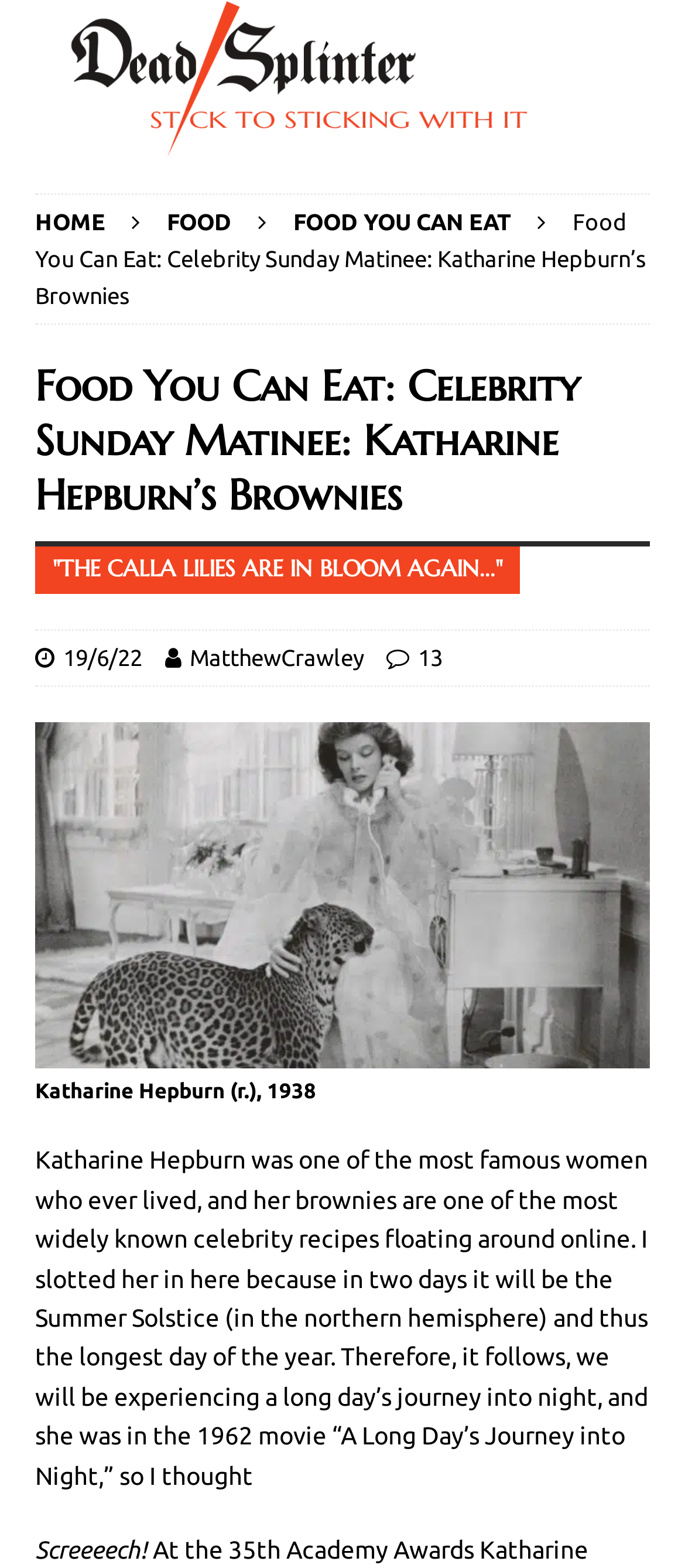What is the main heading of this webpage? Please extract and provide it.

Food You Can Eat: Celebrity Sunday Matinee: Katharine Hepburn’s Brownies